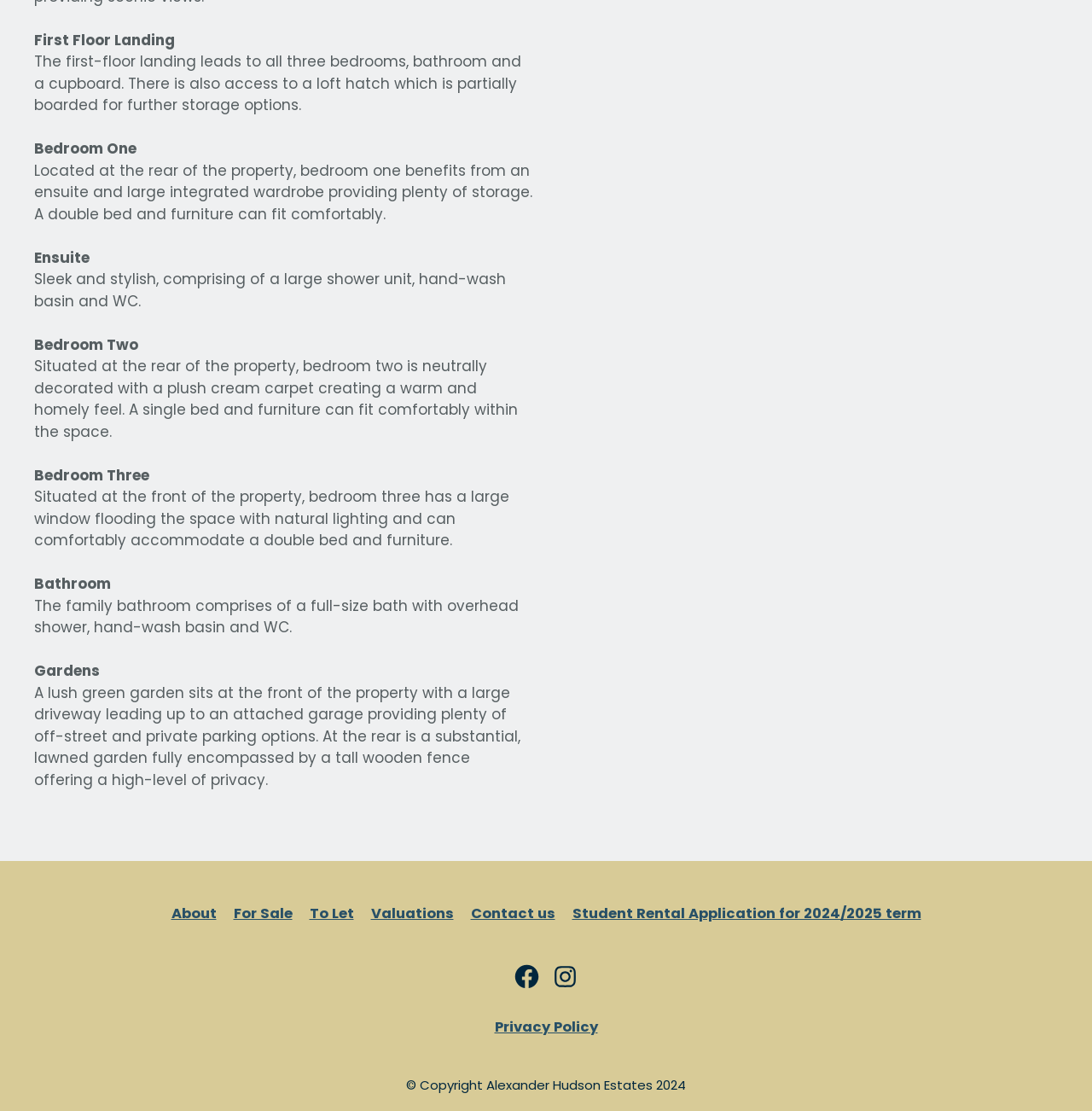Please mark the bounding box coordinates of the area that should be clicked to carry out the instruction: "Leave a reply to the article".

None